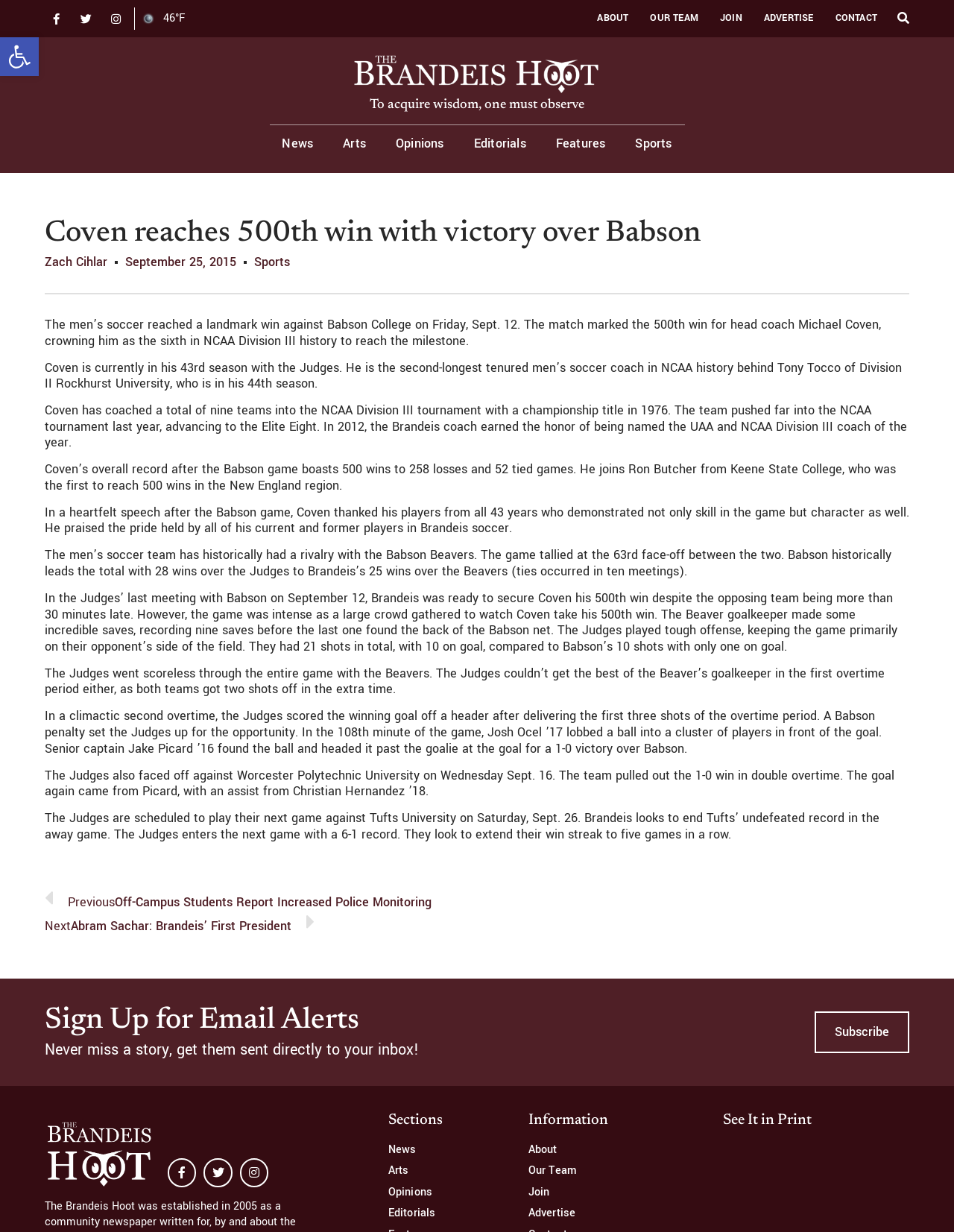Please find the bounding box coordinates for the clickable element needed to perform this instruction: "Click on the Subscribe button".

[0.854, 0.821, 0.953, 0.855]